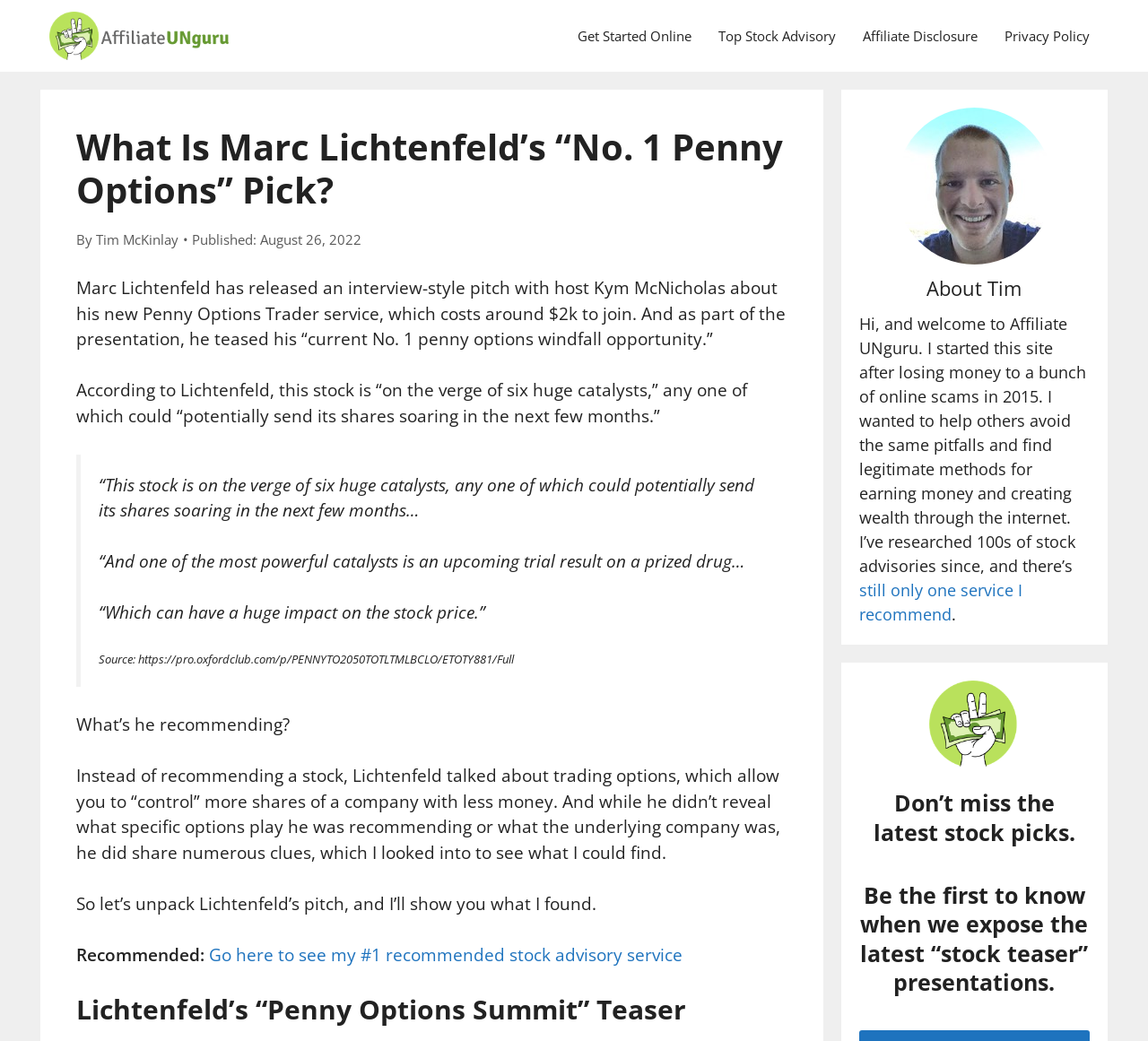What is the topic of the 'Penny Options Summit' teaser?
Based on the screenshot, provide your answer in one word or phrase.

Lichtenfeld’s 'Penny Options Summit'